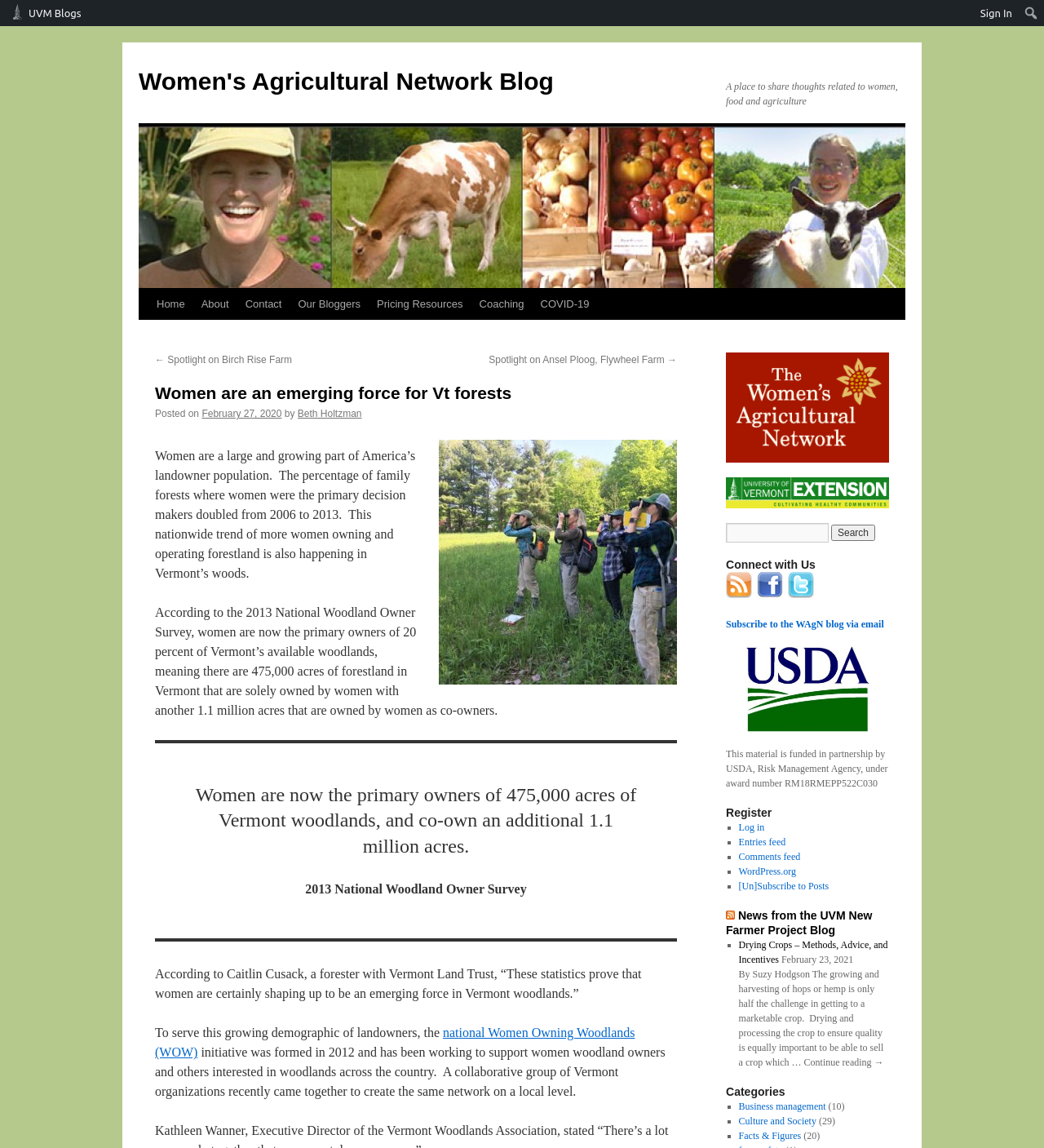Respond to the question with just a single word or phrase: 
How many acres of forestland are solely owned by women in Vermont?

475,000 acres